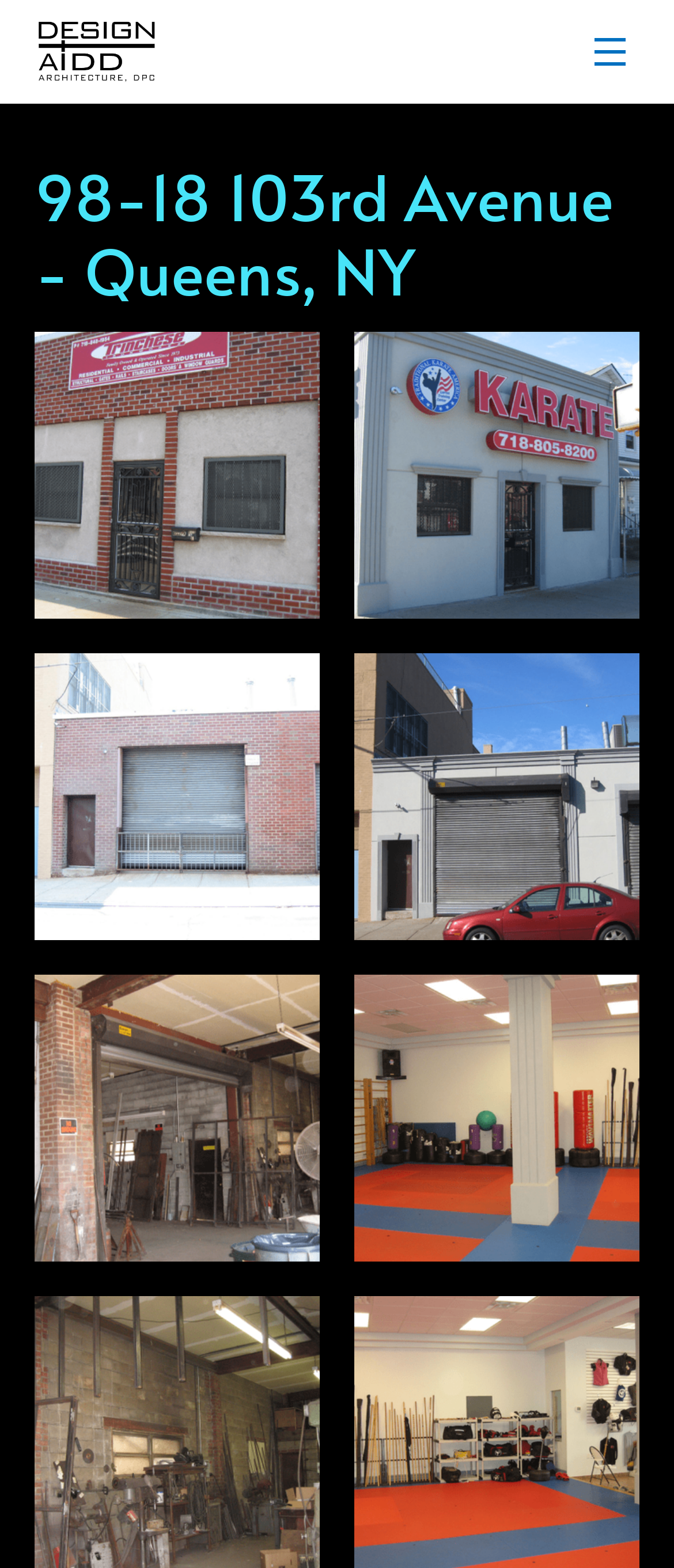Give a detailed account of the webpage's layout and content.

The webpage appears to be a property listing page, with a focus on a specific location, "98-18 103rd Avenue - Queens, NY", as indicated by the heading. 

At the top left of the page, there is a link. Below the link, the heading "98-18 103rd Avenue - Queens, NY" is prominently displayed, taking up most of the width of the page. 

The page features a gallery of images, with two rows of four images each. The images are arranged in a grid-like pattern, with the top row consisting of images on the left and right sides of the page, and the bottom row similarly arranged. The images are of equal size and are spaced evenly apart.